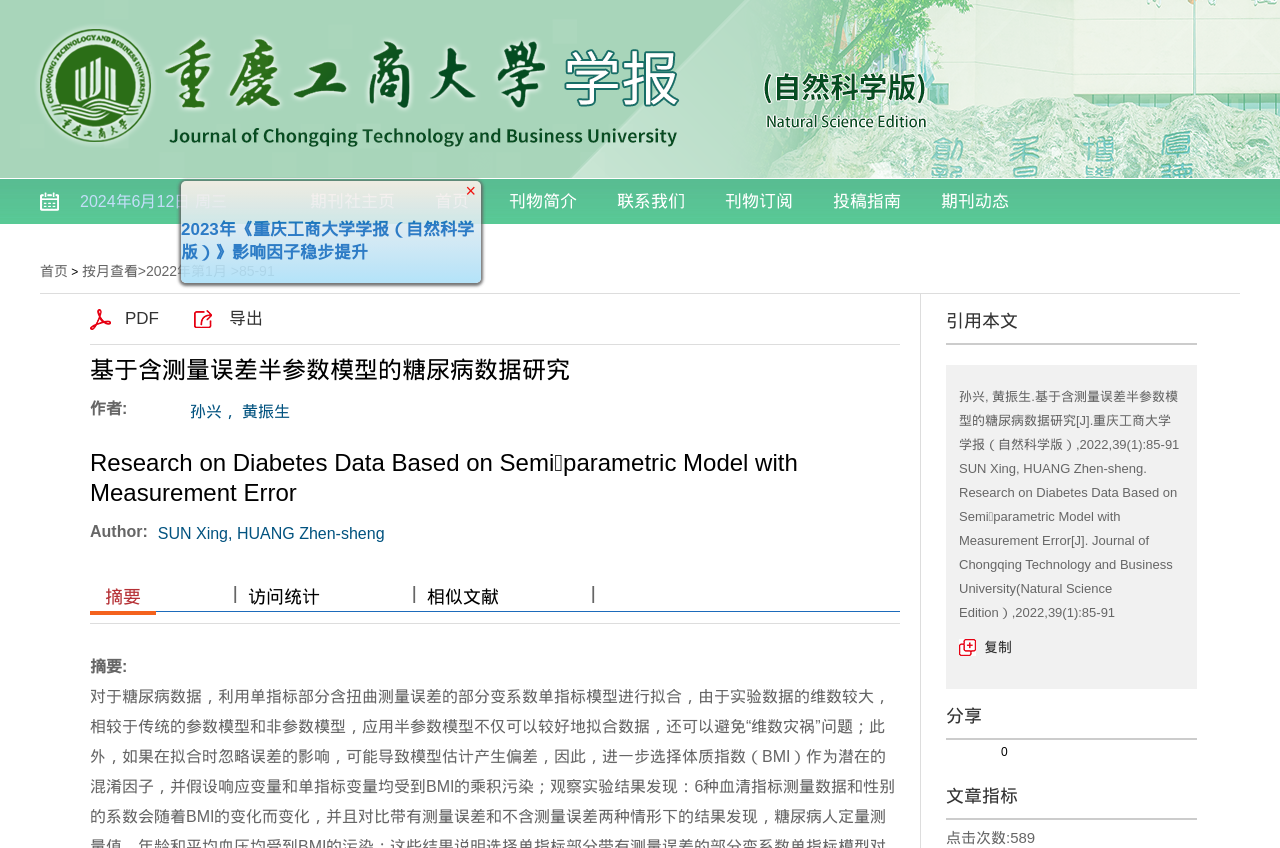Please determine the bounding box coordinates of the area that needs to be clicked to complete this task: 'view similar literature'. The coordinates must be four float numbers between 0 and 1, formatted as [left, top, right, bottom].

[0.334, 0.693, 0.39, 0.716]